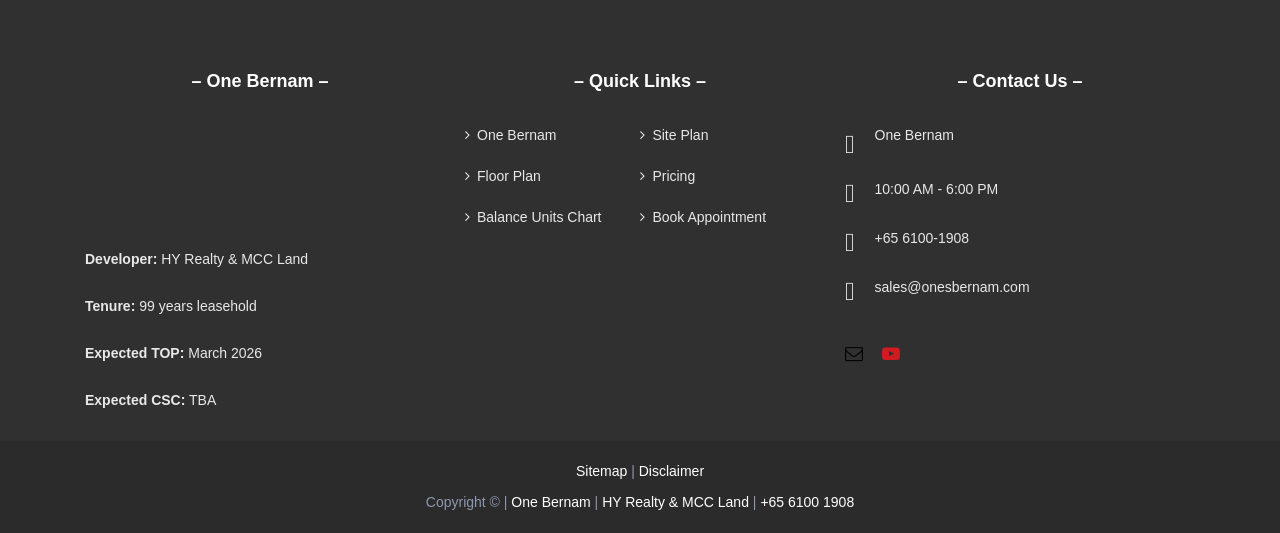What are the quick links provided on the webpage?
Can you offer a detailed and complete answer to this question?

I found the answer by looking at the links provided under the heading '– Quick Links –'.